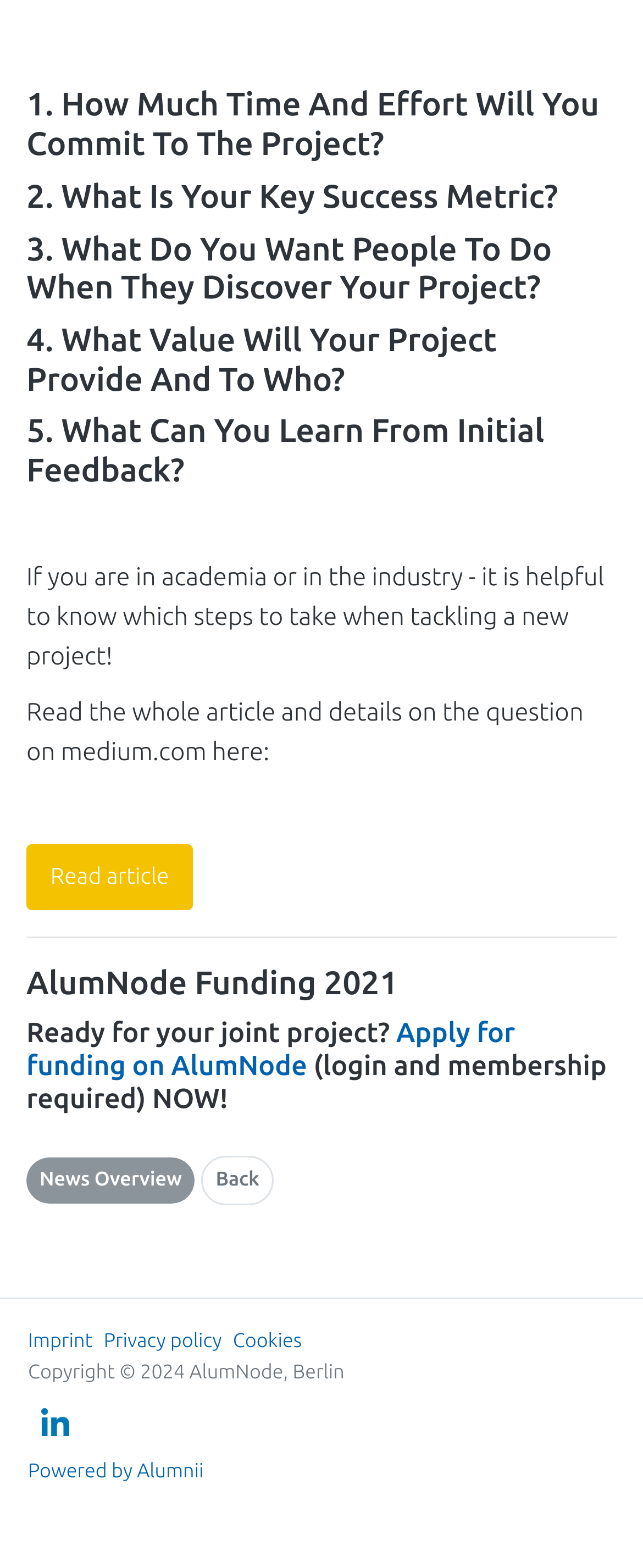How many links are present in the footer section?
Look at the image and answer the question with a single word or phrase.

4